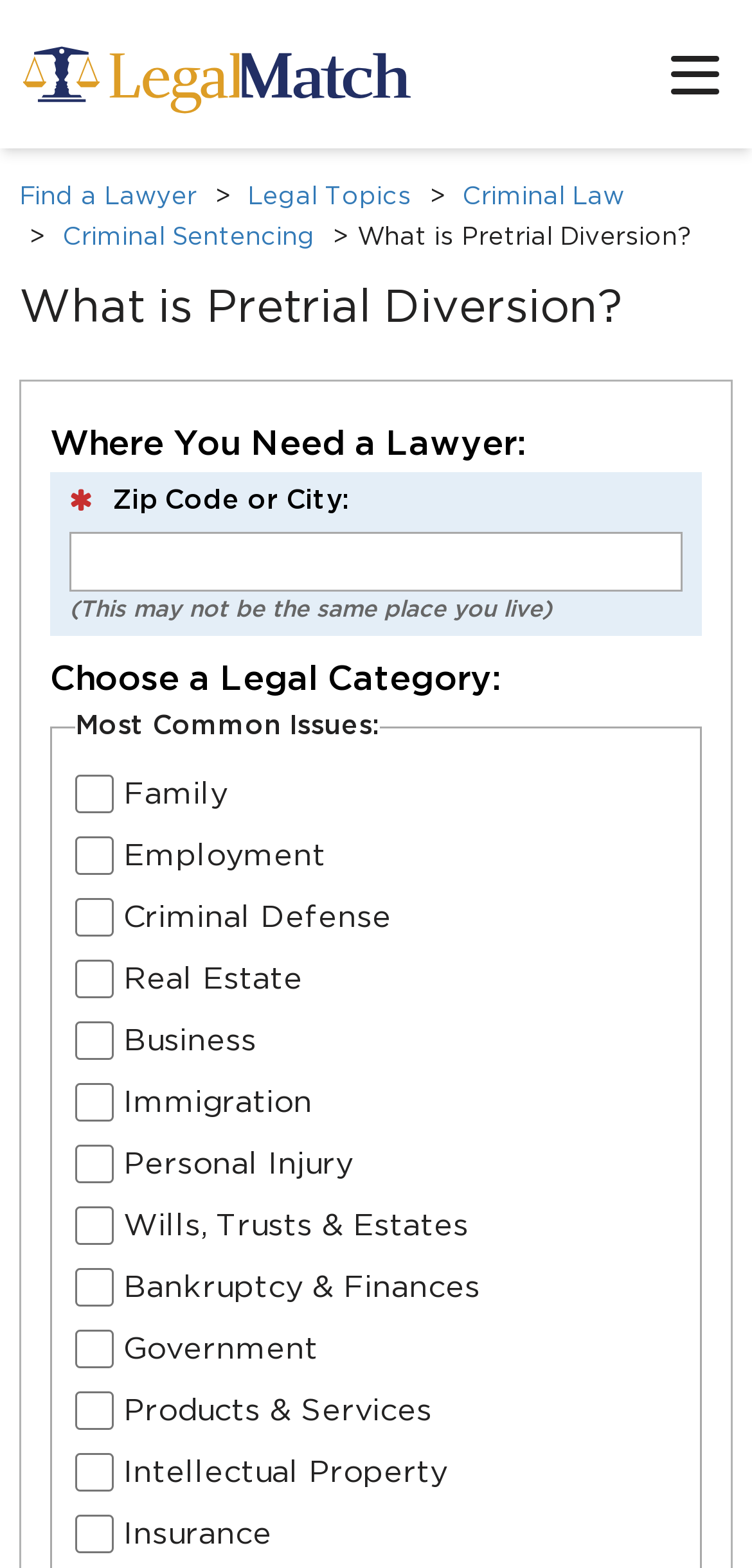Please identify the bounding box coordinates of the element on the webpage that should be clicked to follow this instruction: "Click the LegalMatch Logo link". The bounding box coordinates should be given as four float numbers between 0 and 1, formatted as [left, top, right, bottom].

[0.031, 0.022, 0.556, 0.073]